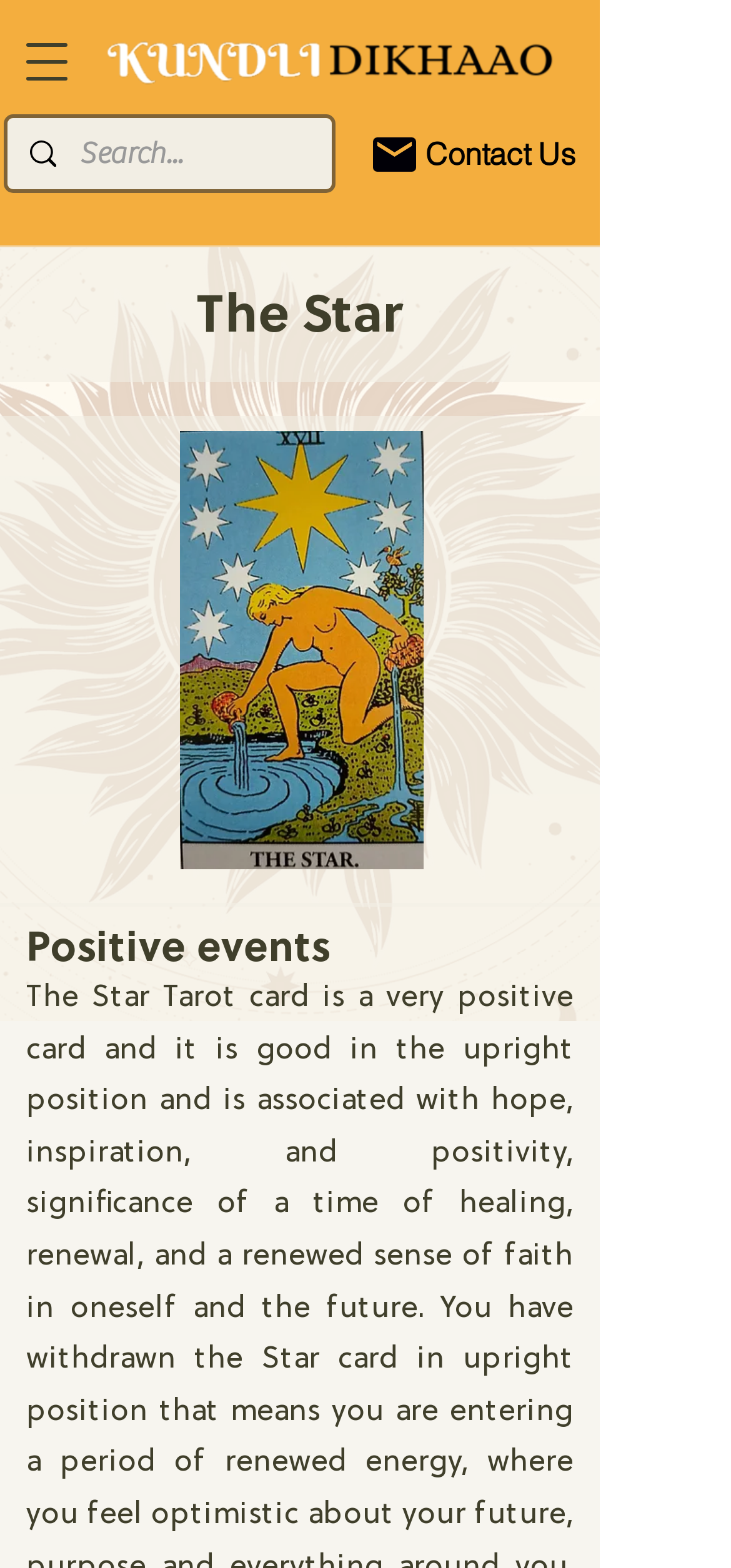What is the theme of the webpage?
Kindly offer a comprehensive and detailed response to the question.

The theme of the webpage can be determined by looking at the text 'Kundali Dukhao' which is a term related to astrology. Additionally, the heading 'Positive events' suggests that the webpage is related to astrology or a similar field.